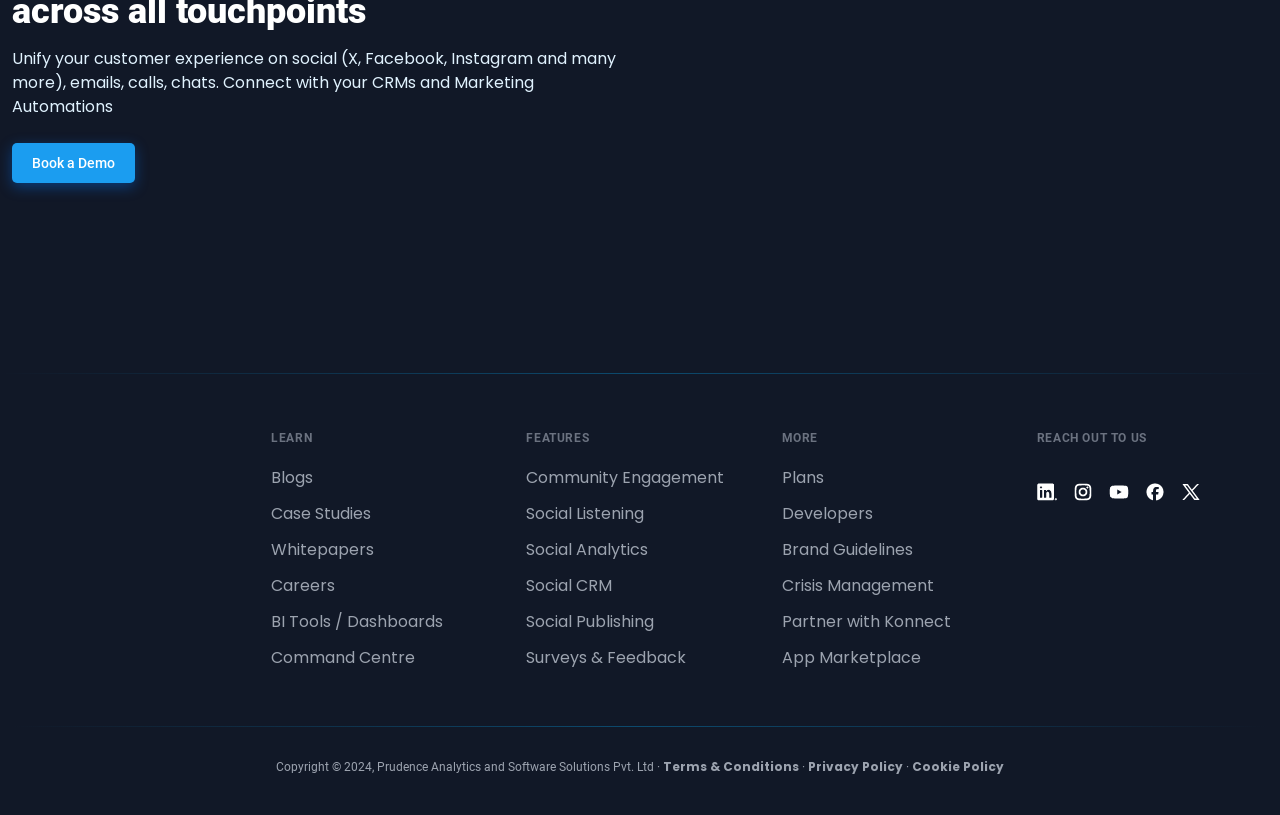Can you specify the bounding box coordinates of the area that needs to be clicked to fulfill the following instruction: "Read the blog"?

[0.212, 0.572, 0.392, 0.601]